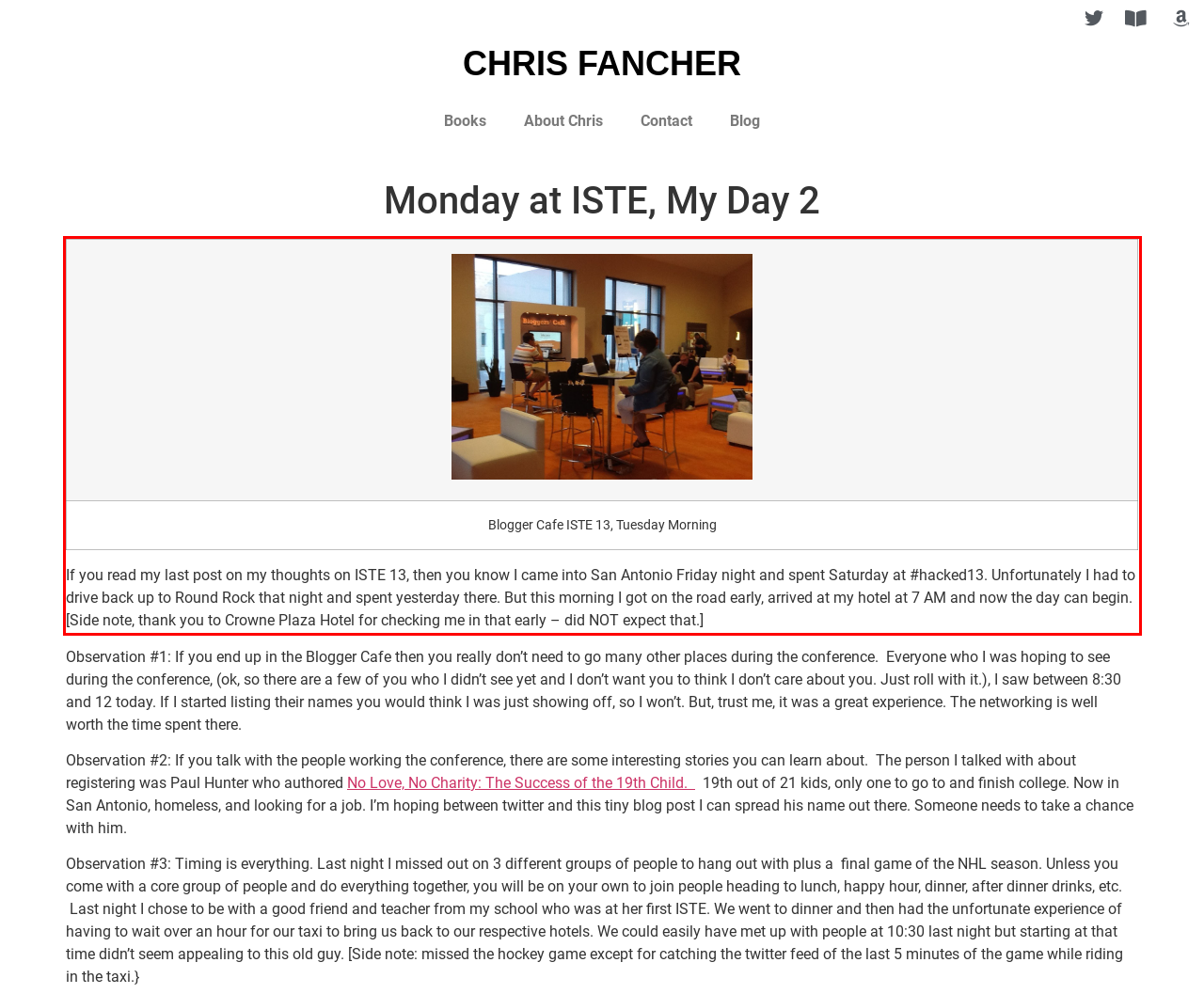You have a screenshot of a webpage with a red bounding box. Use OCR to generate the text contained within this red rectangle.

If you read my last post on my thoughts on ISTE 13, then you know I came into San Antonio Friday night and spent Saturday at #hacked13. Unfortunately I had to drive back up to Round Rock that night and spent yesterday there. But this morning I got on the road early, arrived at my hotel at 7 AM and now the day can begin. [Side note, thank you to Crowne Plaza Hotel for checking me in that early – did NOT expect that.]